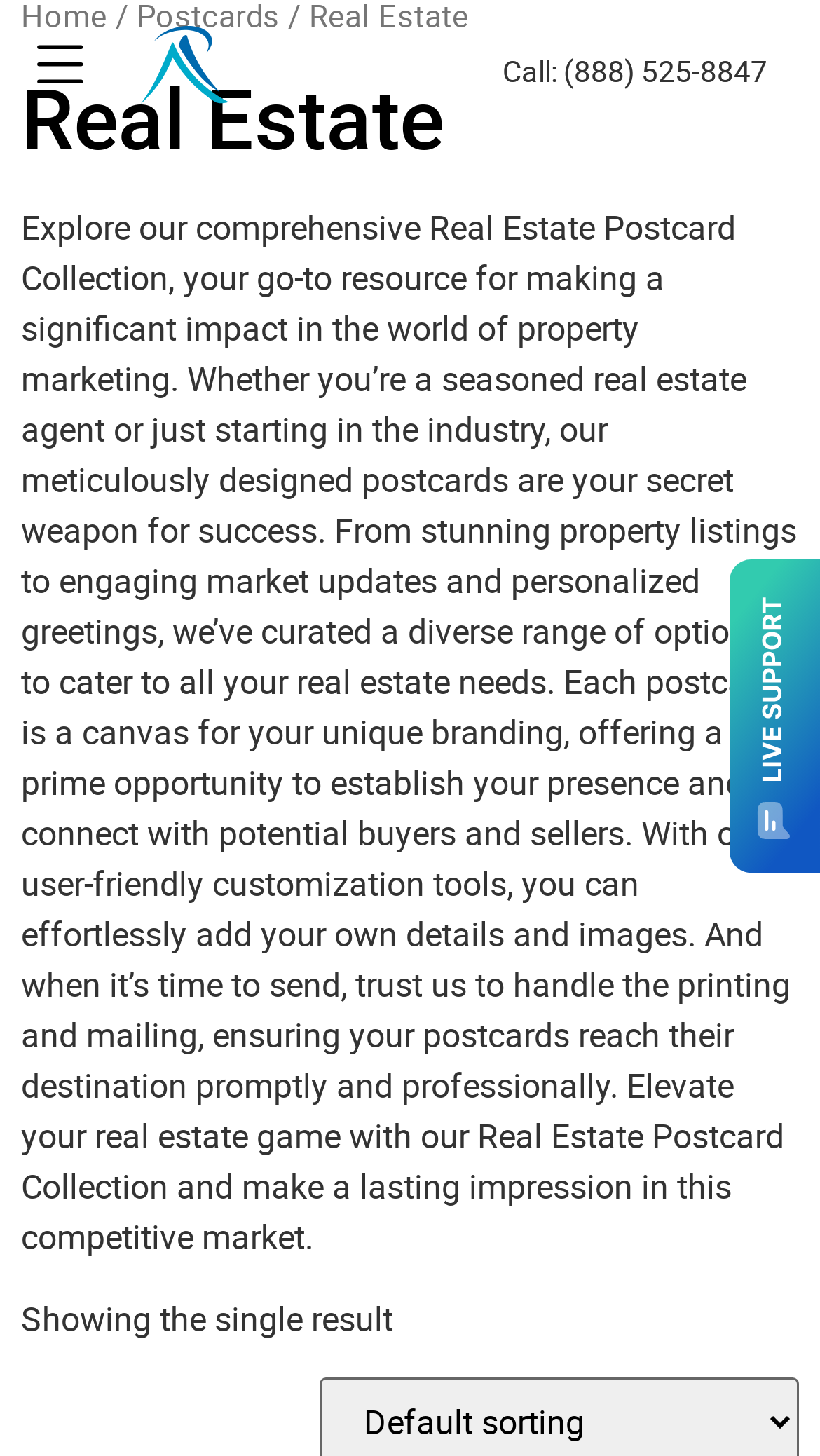What is the current result being shown?
Based on the visual information, provide a detailed and comprehensive answer.

I found this answer by looking at the StaticText element which mentions 'Showing the single result'. This suggests that the webpage is currently displaying a single result or option.